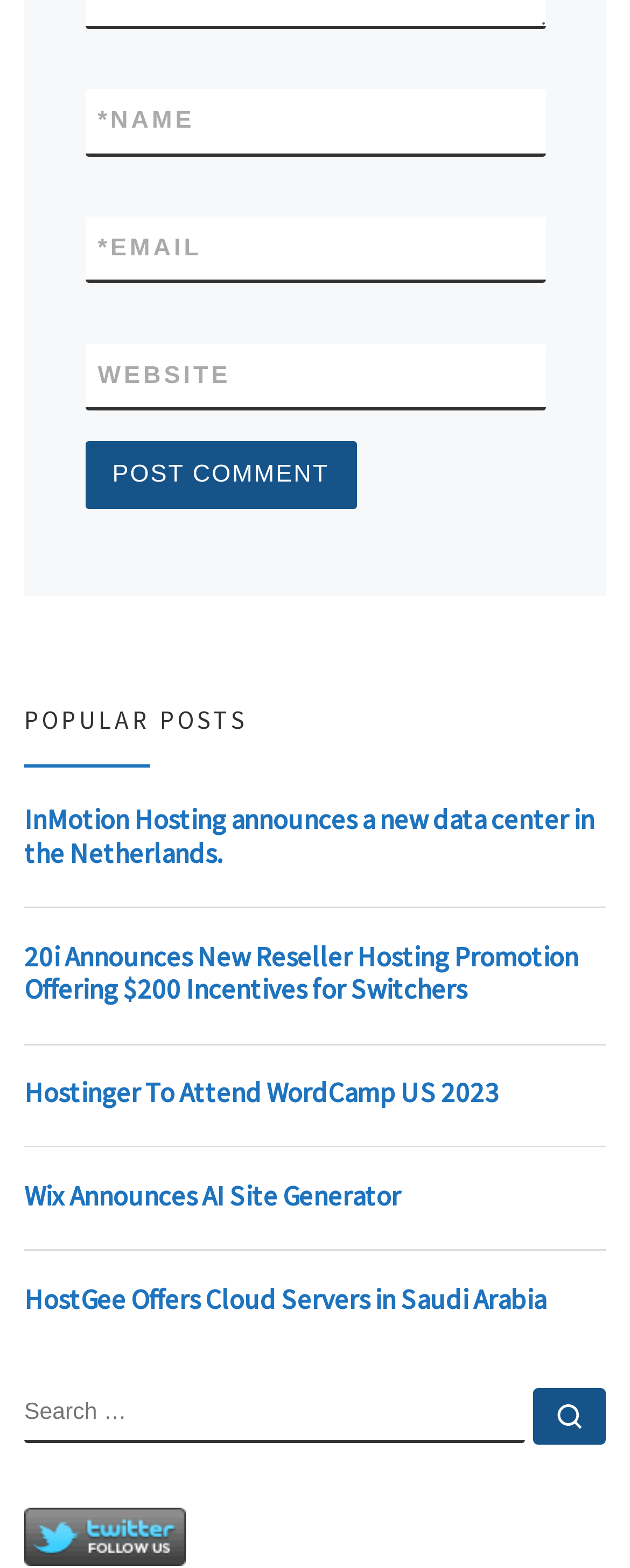What is the function of the search box?
Please answer the question with as much detail and depth as you can.

The search box is used to search for content on the website, as it has a label 'SEARCH' and is accompanied by a search button with an icon and the text 'Search …'.